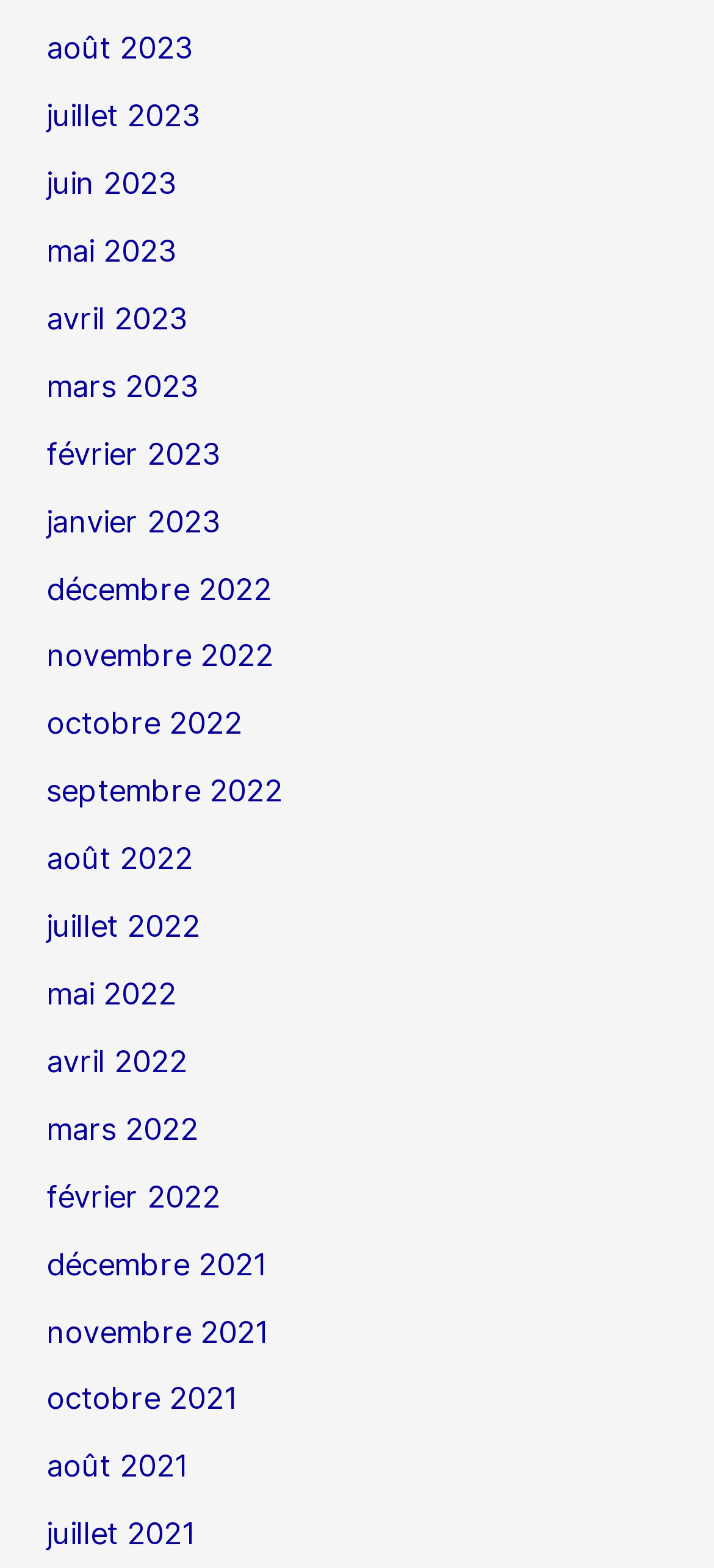Please give a short response to the question using one word or a phrase:
What is the earliest month listed on the webpage?

juillet 2021